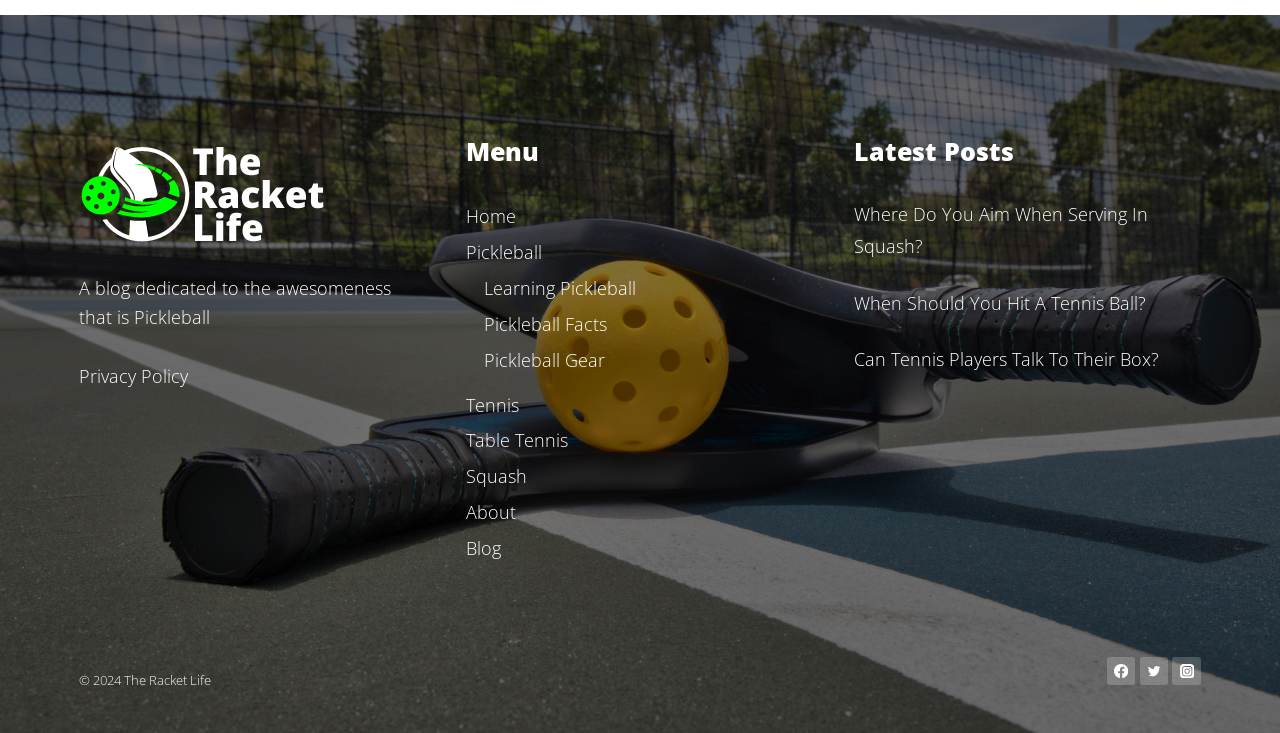Find the bounding box of the UI element described as: "Pickleball Gear". The bounding box coordinates should be given as four float values between 0 and 1, i.e., [left, top, right, bottom].

[0.378, 0.466, 0.636, 0.515]